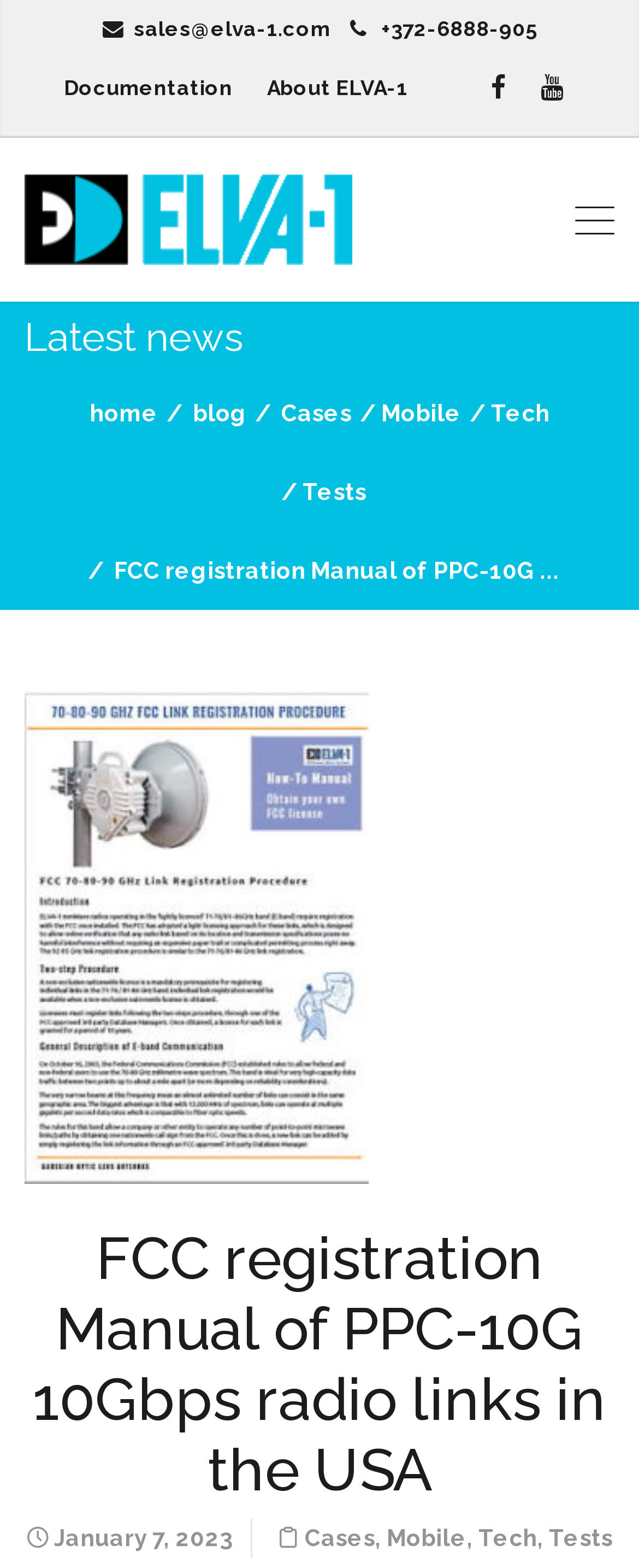What is the date of the latest news article?
Answer the question using a single word or phrase, according to the image.

January 7, 2023